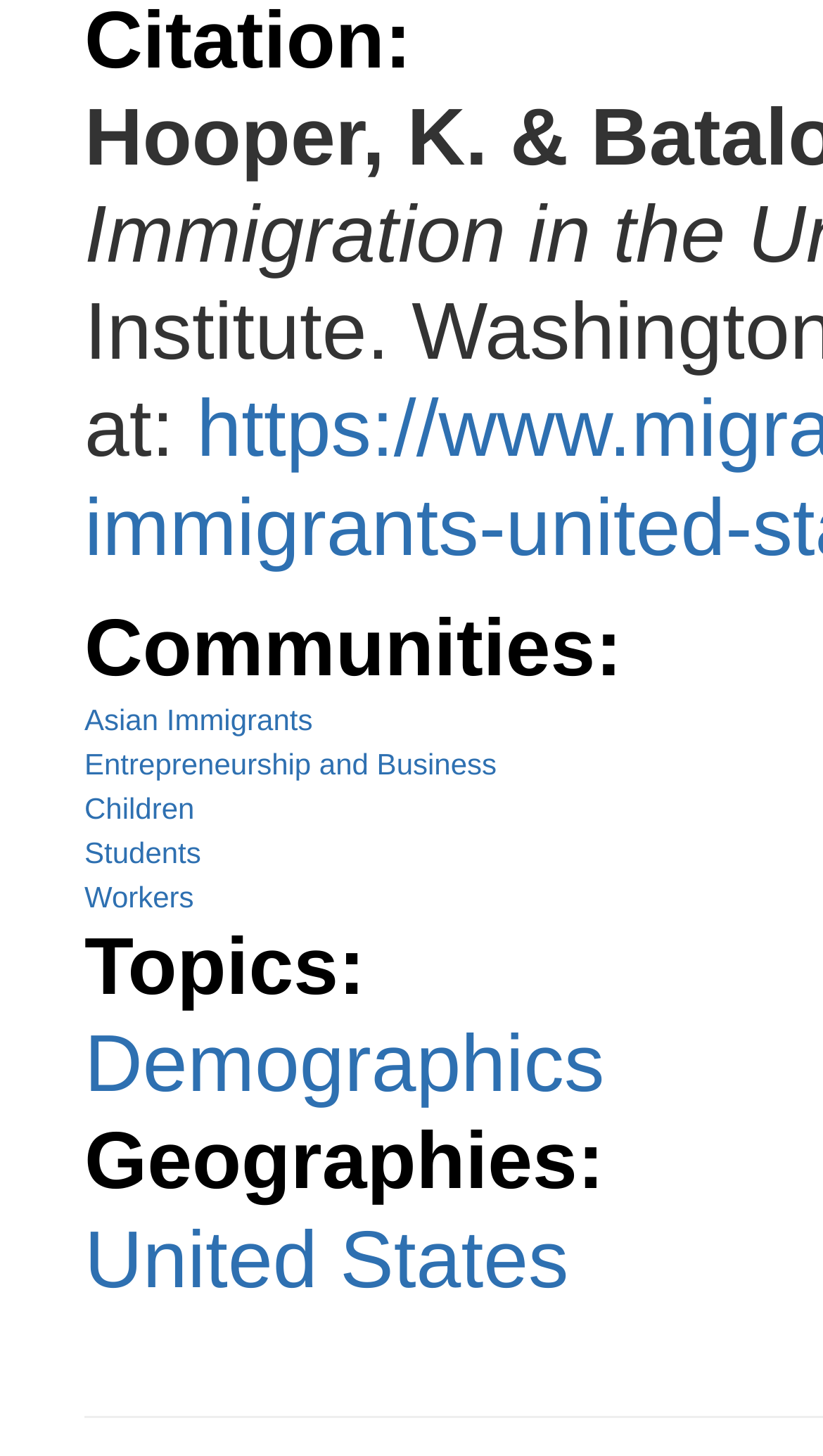What is the second static text? Look at the image and give a one-word or short phrase answer.

Topics: